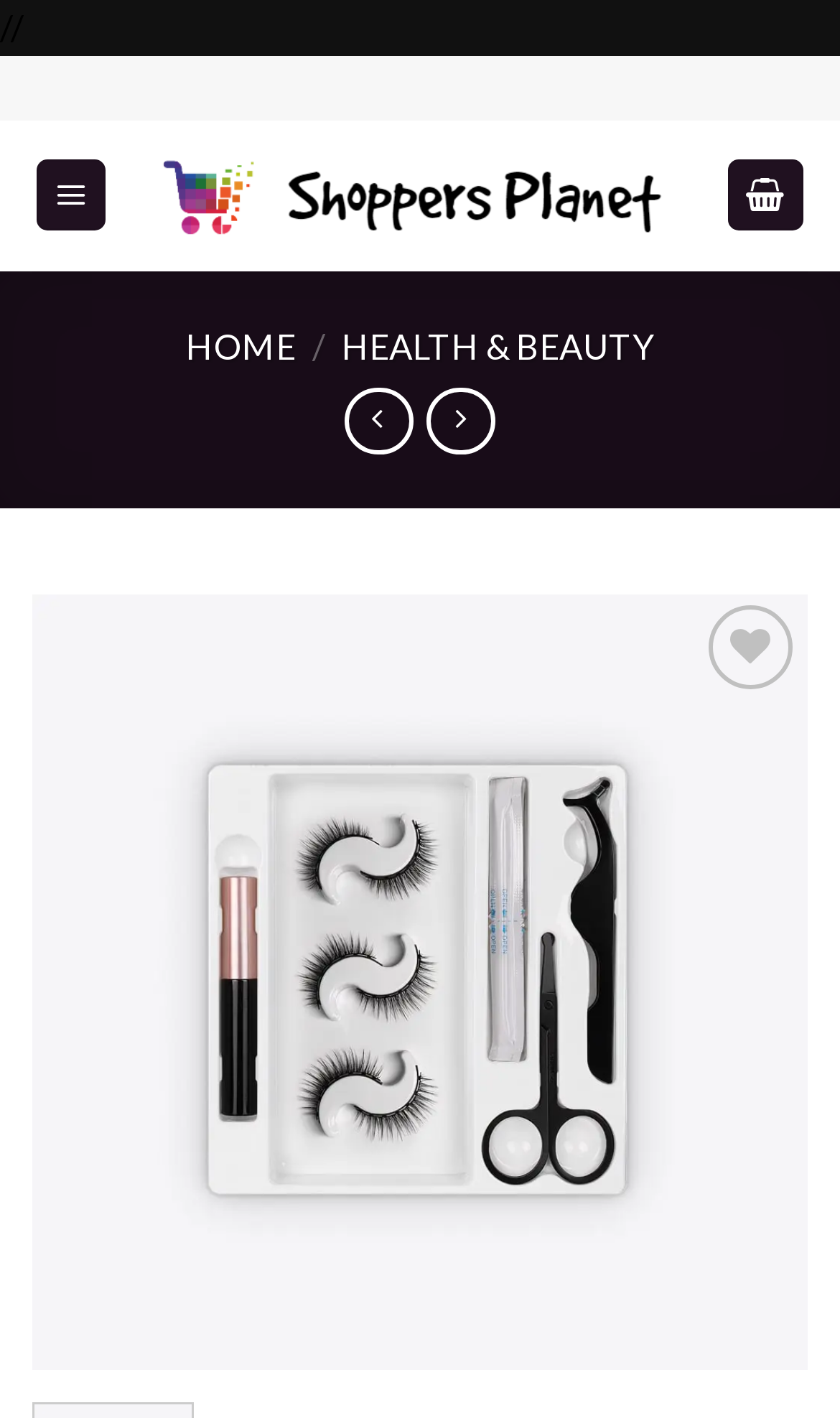Write an extensive caption that covers every aspect of the webpage.

The webpage is about a false eyelashes kit available on Shoppers Planet. At the top left, there is a small text '/' followed by a link to 'Shoppers Planet' with an accompanying image of the same name. To the right of this, there is a link to 'Menu' and a search icon '\ue909'. 

Below these elements, there are navigation links: 'HOME' on the left, followed by another '/' text, and then 'HEALTH & BEAUTY' on the right. There are also two icons, '\uf104' and '\uf105', positioned between the navigation links.

In the main content area, there is a large figure that occupies most of the page, containing an image of the false eyelashes kit. Below the image, there is a link to '721 12fd1d1f9a21c748c8728fac136d7cb6', which is likely a product identifier. 

On the right side of the page, there is a section with a 'Wishlist' button and a link to 'Add to wishlist'. At the bottom right, there is another icon '\uf106'.